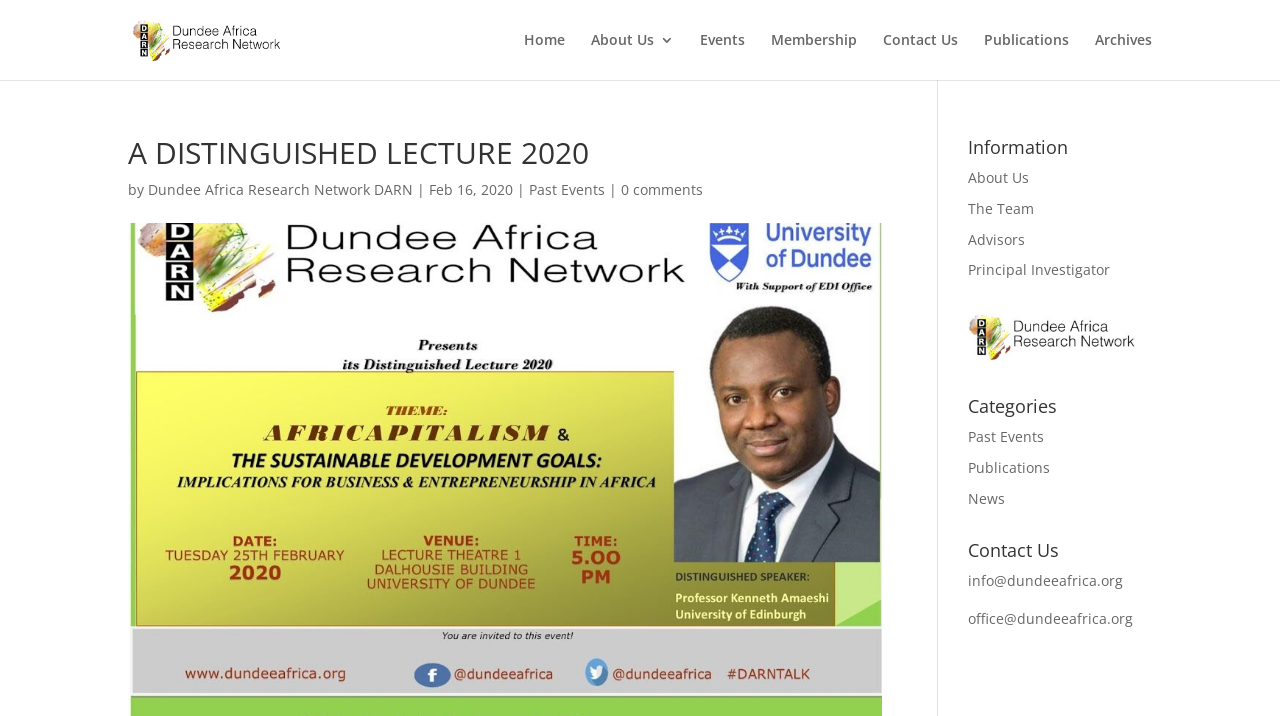What is the date of the distinguished lecture?
Based on the image, answer the question with as much detail as possible.

I found the date 'Feb 16, 2020' mentioned in the main content area of the webpage, below the title 'A DISTINGUISHED LECTURE 2020'.